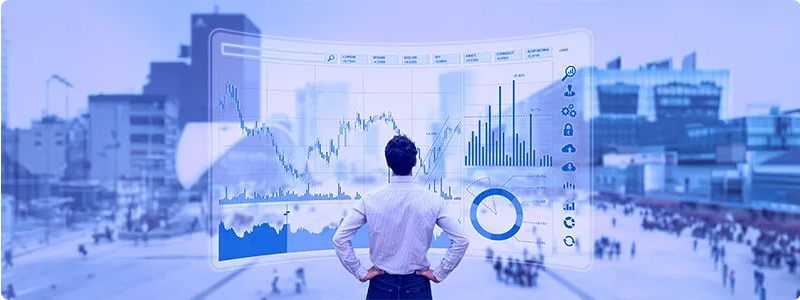With reference to the screenshot, provide a detailed response to the question below:
What is the color tone of the image?

The caption explicitly states that the blue-toned color scheme conveys a sense of technology and advancement, emphasizing the theme of data-driven decision-making and business analytics.